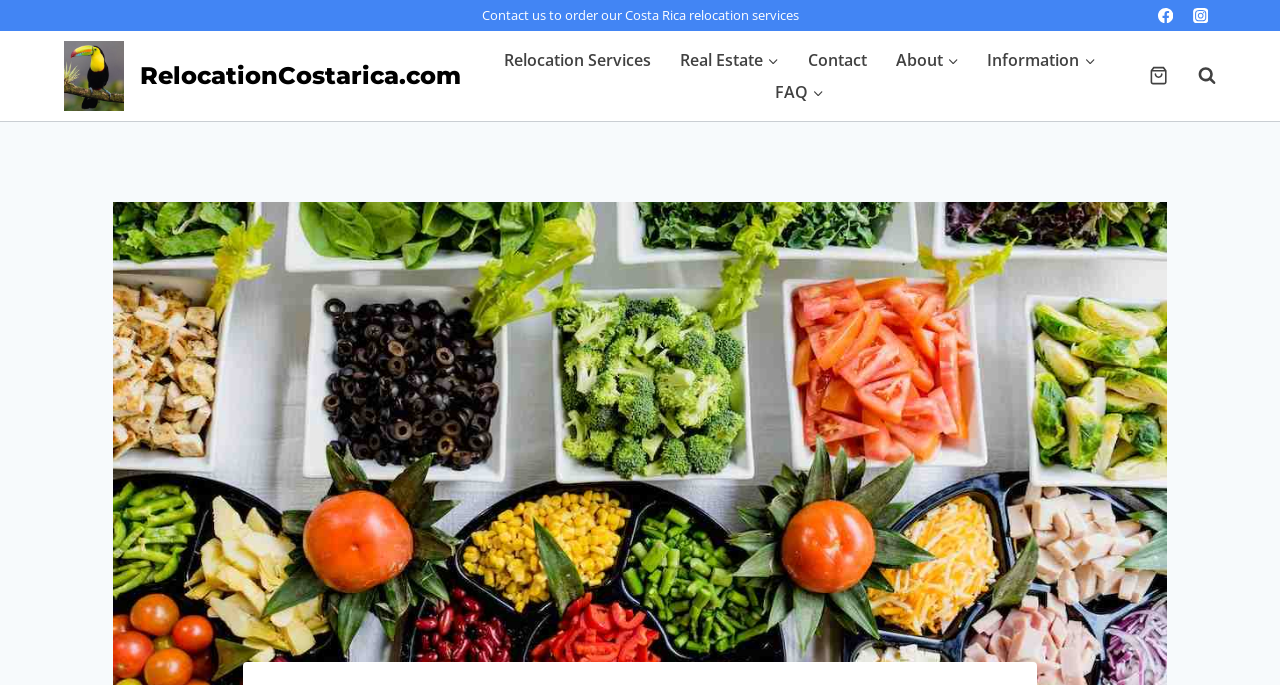Please identify the bounding box coordinates of the clickable area that will fulfill the following instruction: "Open Google Map". The coordinates should be in the format of four float numbers between 0 and 1, i.e., [left, top, right, bottom].

None